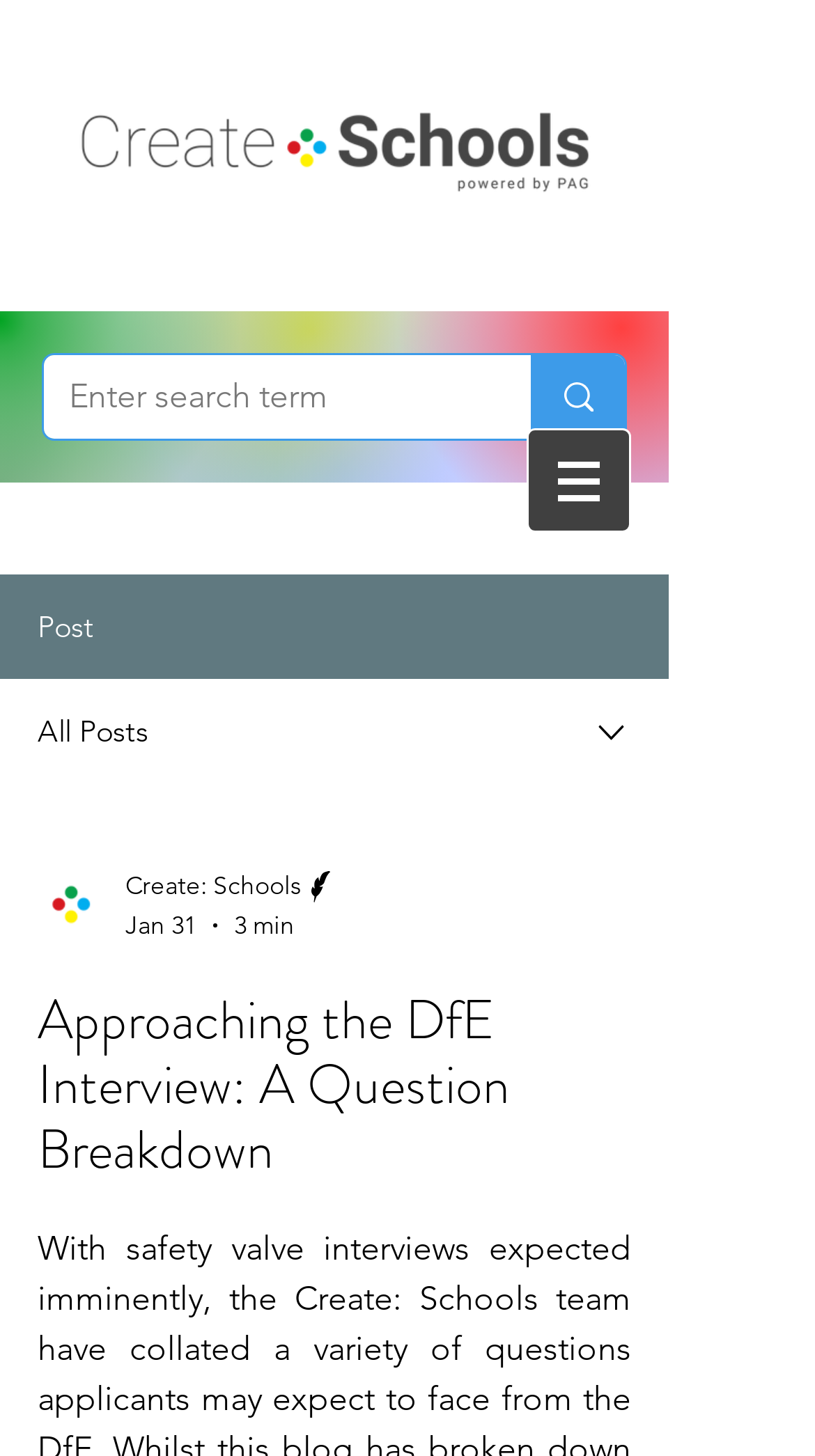Provide the bounding box coordinates of the HTML element this sentence describes: "aria-label="Enter search term"". The bounding box coordinates consist of four float numbers between 0 and 1, i.e., [left, top, right, bottom].

[0.65, 0.244, 0.767, 0.301]